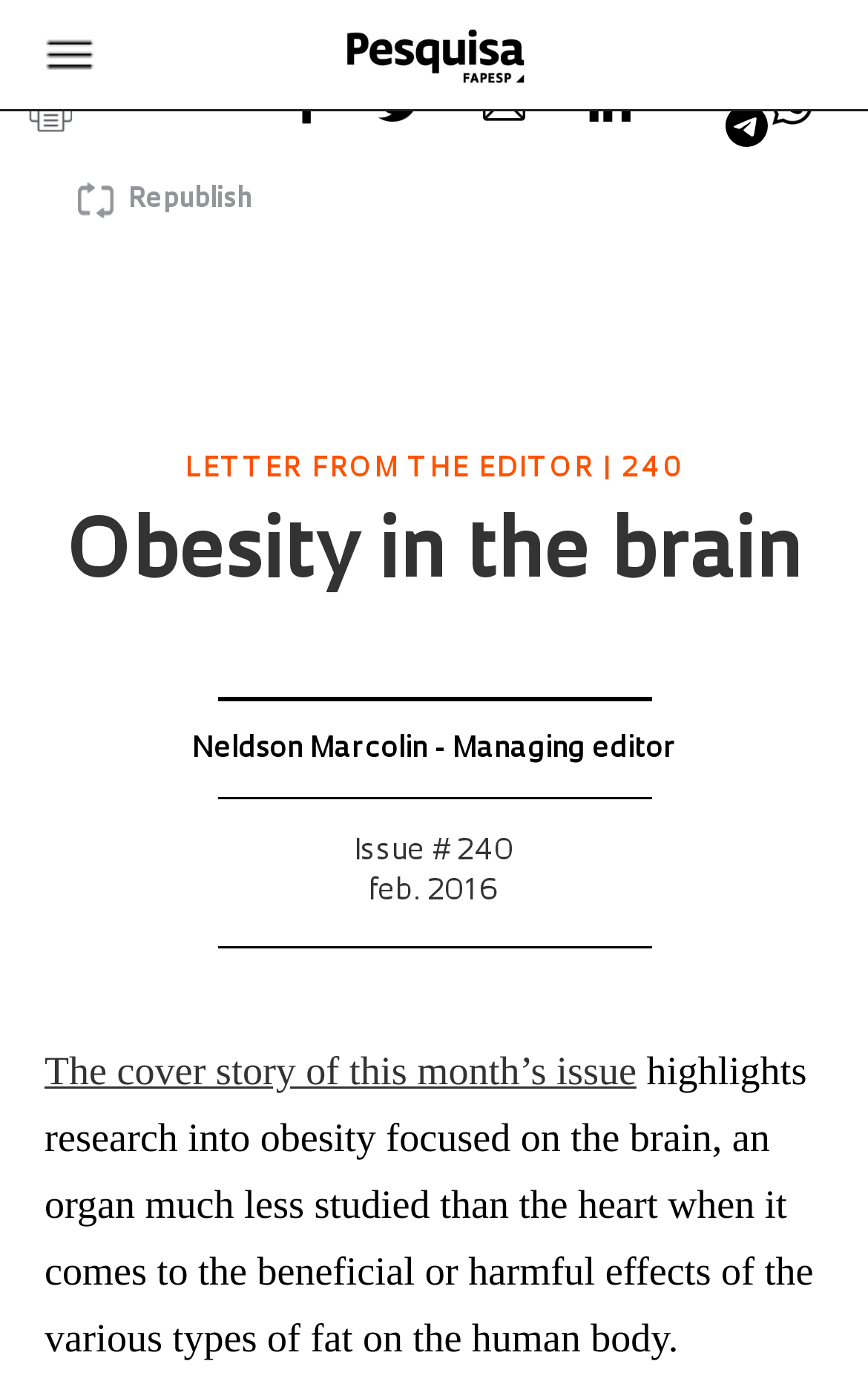Please find the top heading of the webpage and generate its text.

Obesity in the brain